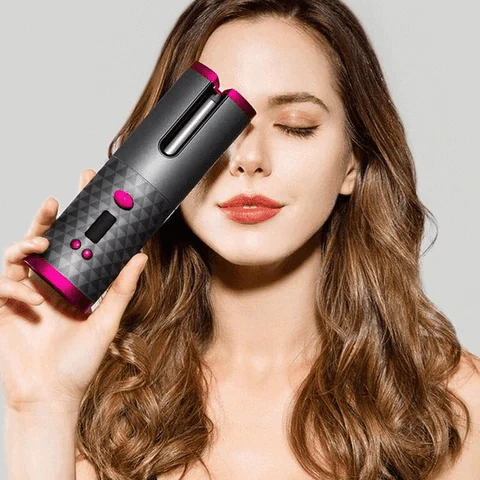Provide a comprehensive description of the image.

The image showcases a woman demonstrating the Wavylook Wireless Curler, which features a sleek black design with vibrant pink accents. She holds the curler near her face, highlighting its user-friendly design that seamlessly blends style with functionality. The model's smooth, wavy hair illustrates the results achievable with this innovative curling tool. The image emphasizes the convenience of a cordless operation, making it ideal for on-the-go styling. This curler is praised for its smart sensor technology, which automatically reverses the curling mechanism if it's positioned incorrectly, ensuring ease of use for those looking to achieve beautiful curls effortlessly. Perfect for both casual and formal occasions, the Wavylook Wireless Curler promises a quick and effective hairstyling experience.